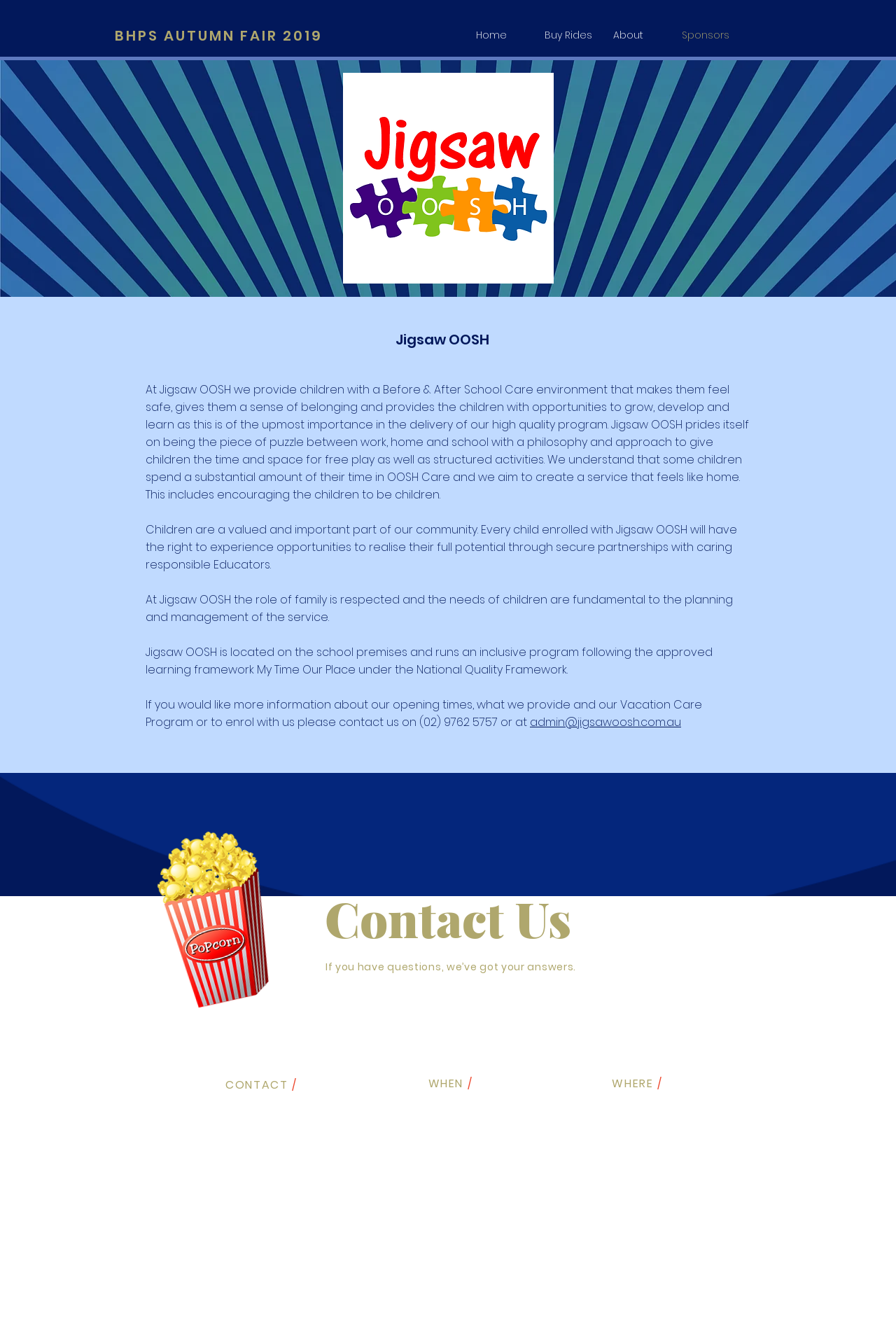Find the bounding box coordinates for the HTML element specified by: "BHPS AUTUMN FAIR 2019".

[0.128, 0.019, 0.36, 0.034]